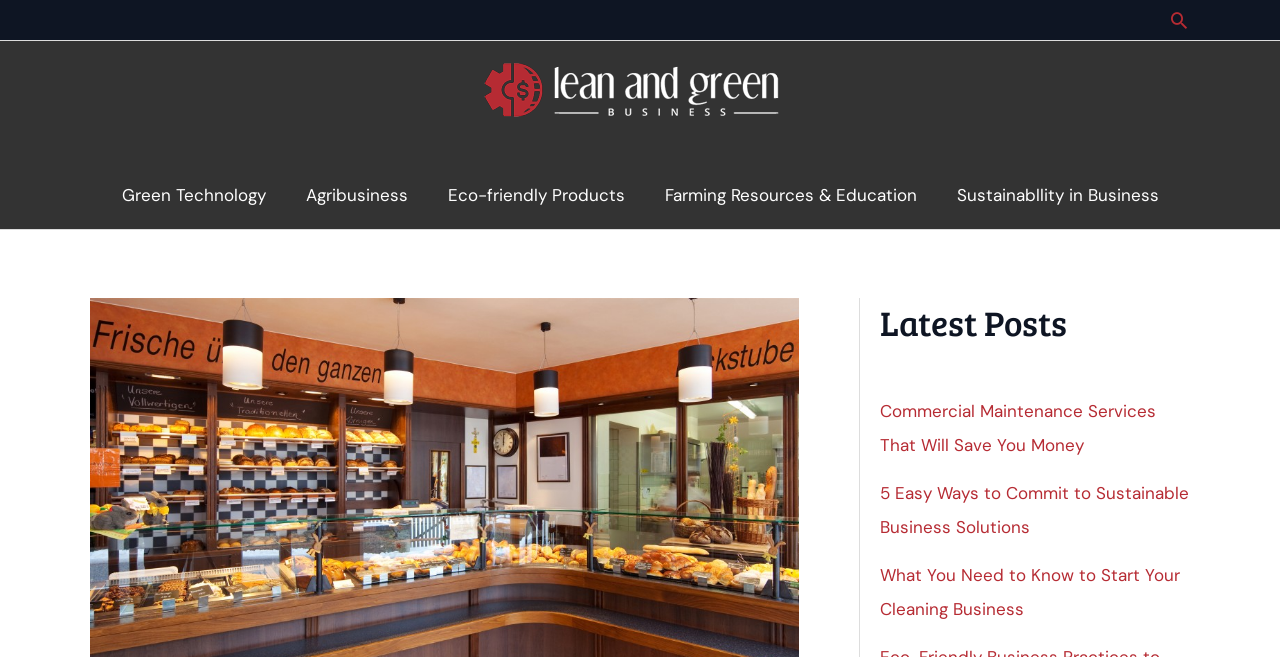Pinpoint the bounding box coordinates for the area that should be clicked to perform the following instruction: "Learn about 5 Easy Ways to Commit to Sustainable Business Solutions".

[0.688, 0.733, 0.929, 0.819]